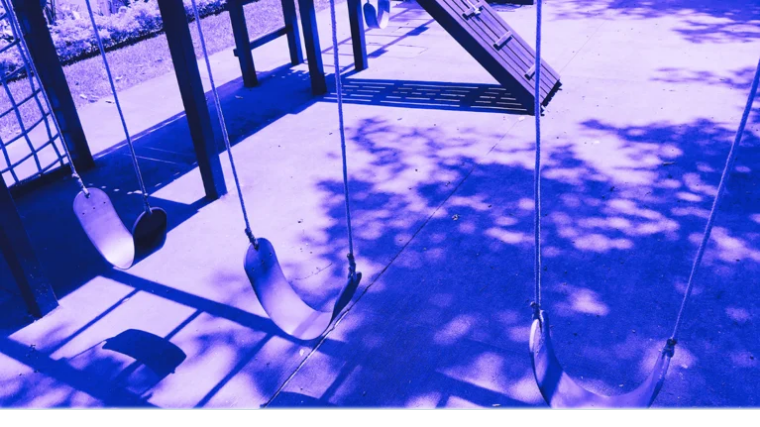Explain the image in a detailed and thorough manner.

The image captures an empty swingset situated in a playground, evoking a sense of nostalgia and stillness. The swings, hanging from sturdy chains, are positioned to sway gently in the breeze, casting subtle shadows on the ground below. Nearby, a climbing structure looms, its angled platform adding a sense of height and adventure to the scene. The surrounding area is bathed in a serene blue hue, likely due to the lighting or filter applied, which enhances the tranquil atmosphere. This scene stands in contemplation, perhaps reflecting themes of waiting or longing, resonating with sentiments of childhood and the innocence of play.